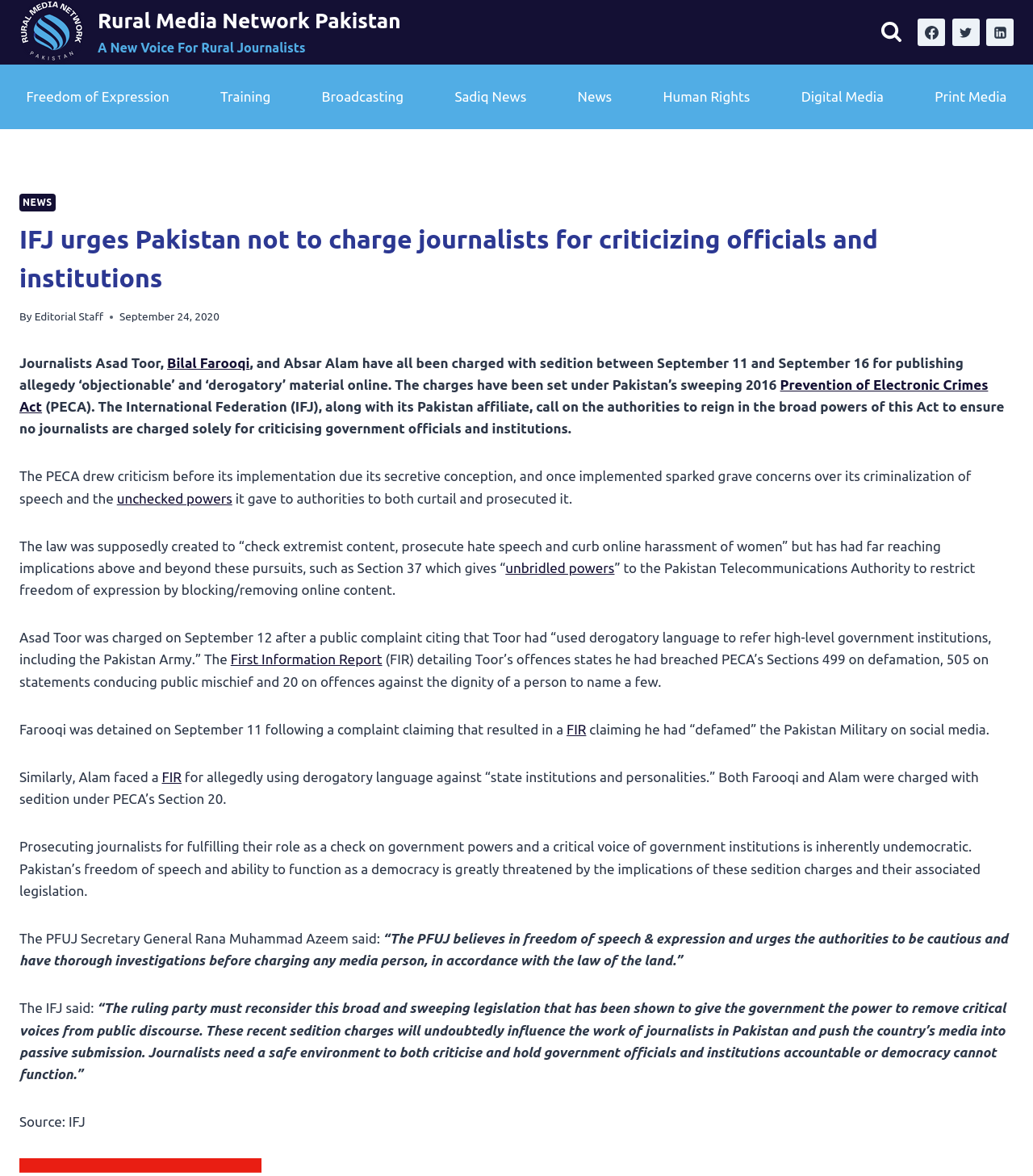Give a one-word or short-phrase answer to the following question: 
What is the name of the organization that believes in freedom of speech and expression?

PFUJ